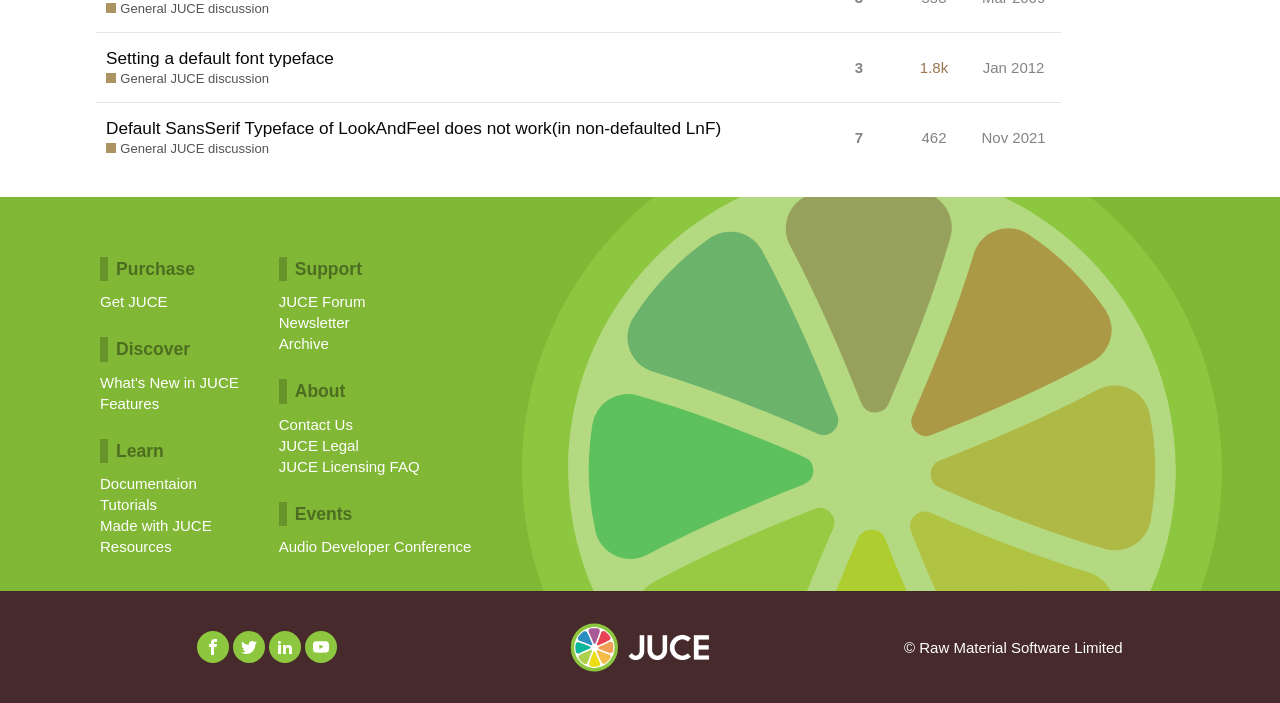Find the bounding box coordinates for the element that must be clicked to complete the instruction: "Visit the 'JUCE Forum'". The coordinates should be four float numbers between 0 and 1, indicated as [left, top, right, bottom].

[0.218, 0.414, 0.285, 0.444]